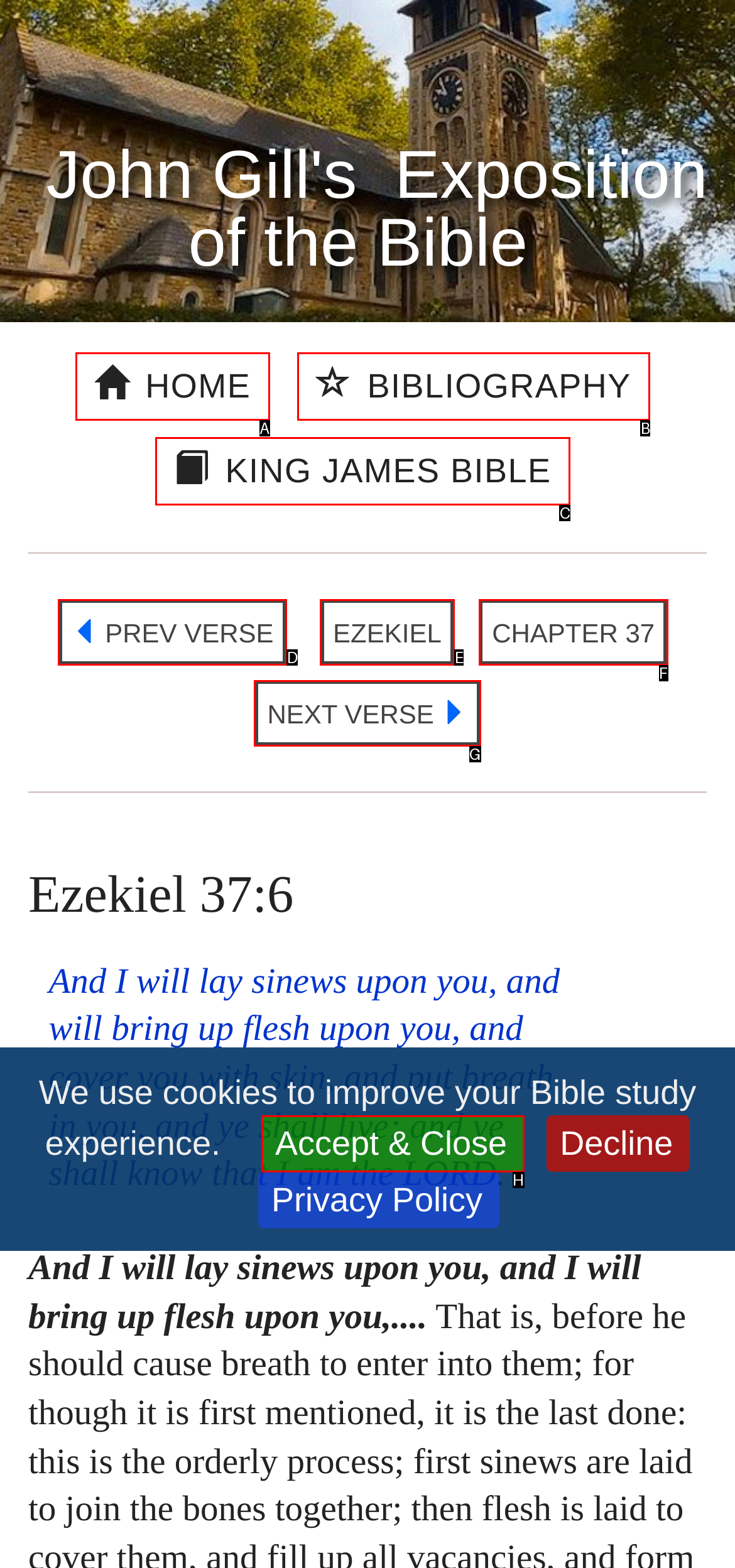From the options presented, which lettered element matches this description: Bibliography
Reply solely with the letter of the matching option.

B